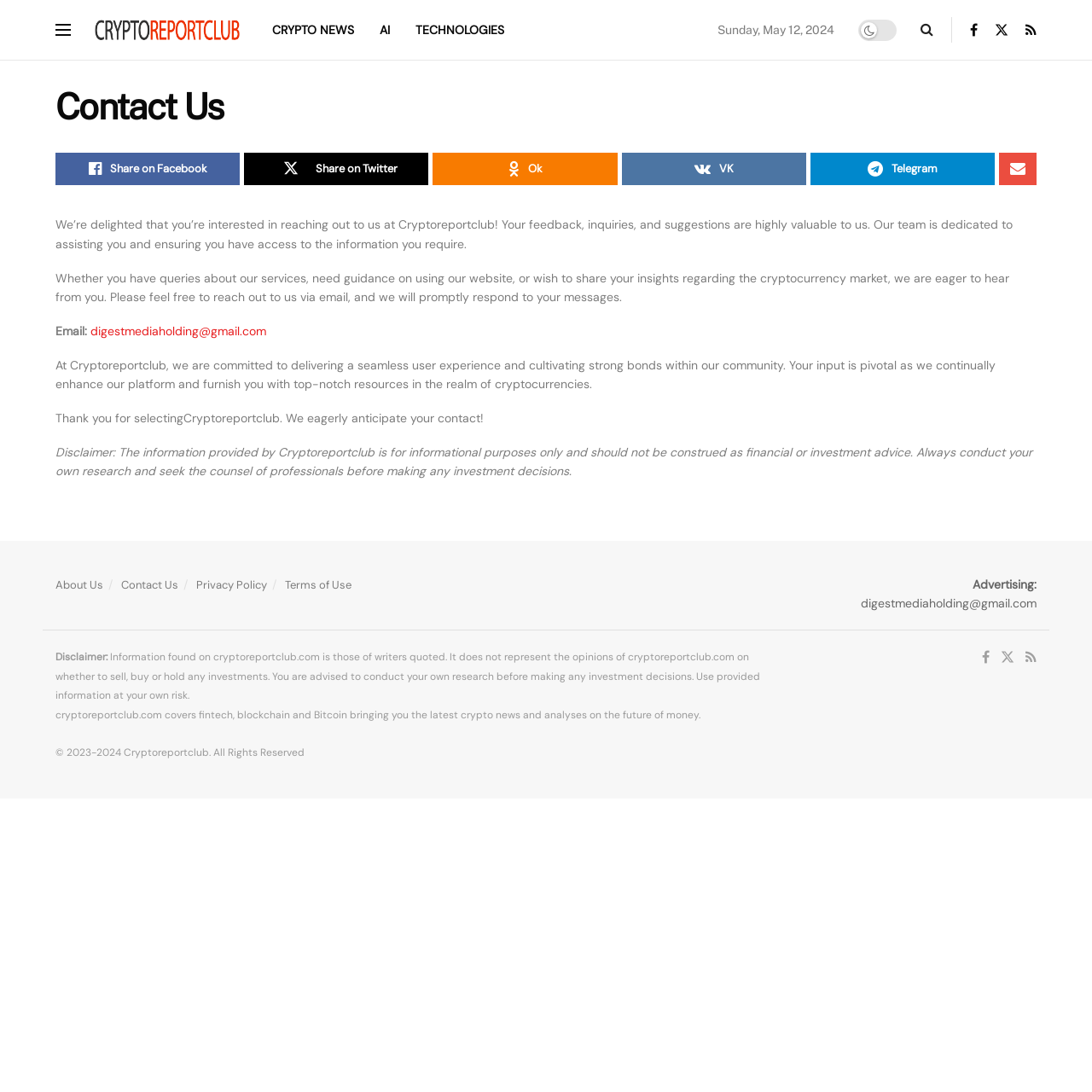Please identify the bounding box coordinates of the clickable area that will allow you to execute the instruction: "Click on CRYPTOREPORTCLUB logo".

[0.087, 0.018, 0.22, 0.037]